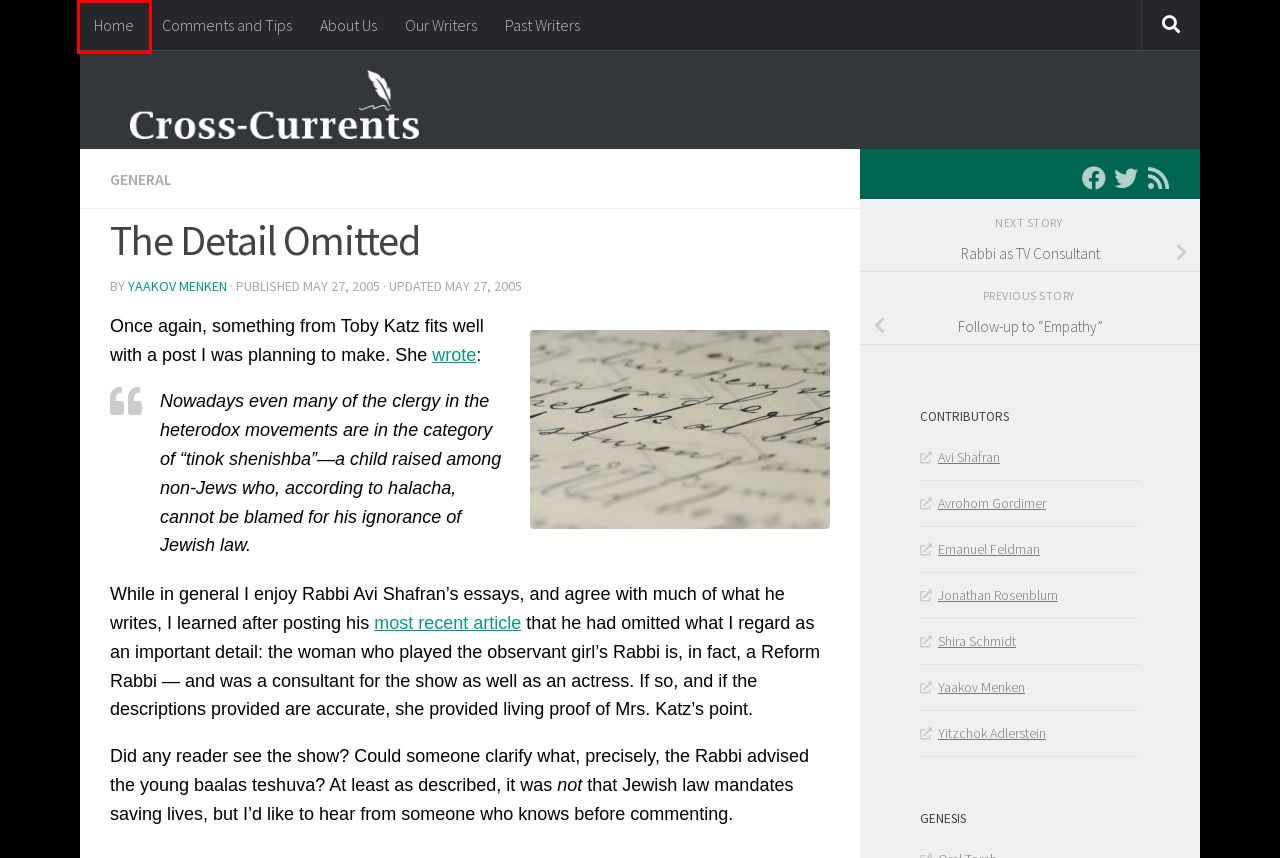Review the screenshot of a webpage containing a red bounding box around an element. Select the description that best matches the new webpage after clicking the highlighted element. The options are:
A. Follow-up to "Empathy" - Cross-Currents
B. Anatomy of a Smear - Cross-Currents
C. Cross-Currents - At the Intersection of Torah and Current Events
D. Rabbi as TV Consultant - Cross-Currents
E. Our Writers - Cross-Currents
F. General Archives - Cross-Currents
G. Comments and Tips - Cross-Currents
H. Yitzchok Adlerstein, Author at Cross-Currents

C